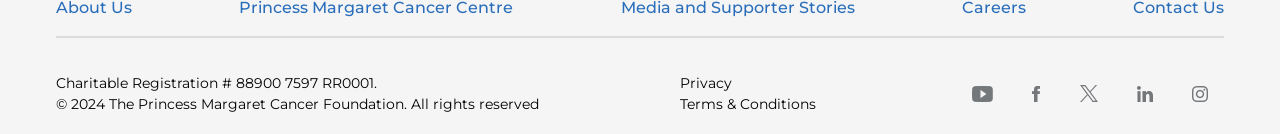How many social media links are available?
Based on the visual, give a brief answer using one word or a short phrase.

5